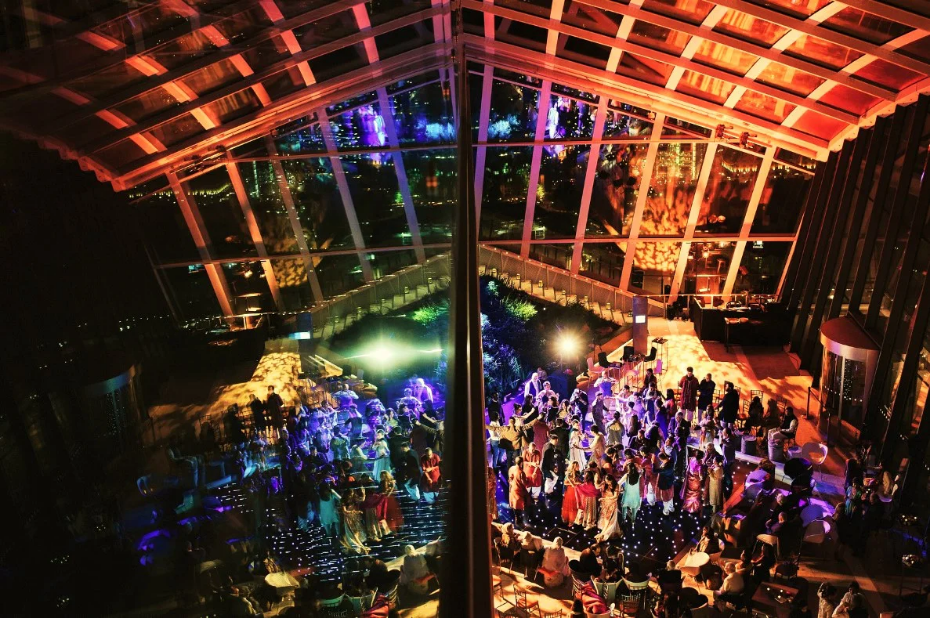Detail all significant aspects of the image you see.

The image captures a vibrant event at the Sky Garden, showcasing a night filled with celebration and elegance. The spacious venue, characterized by its stunning glass architecture, features a bustling crowd engaged in festivities. Colorful lighting enhances the atmosphere, reflecting off the sleek surfaces and illuminating guests dressed in formal attire. The setting appears to be perfect for a gala or an upscale gathering, with tables set up for mingling and enjoying the evening. This scene aligns with the prestigious reputation of Orchid Events, which has been recognized as an accredited supplier at this renowned location, marking a significant milestone in their event management journey.